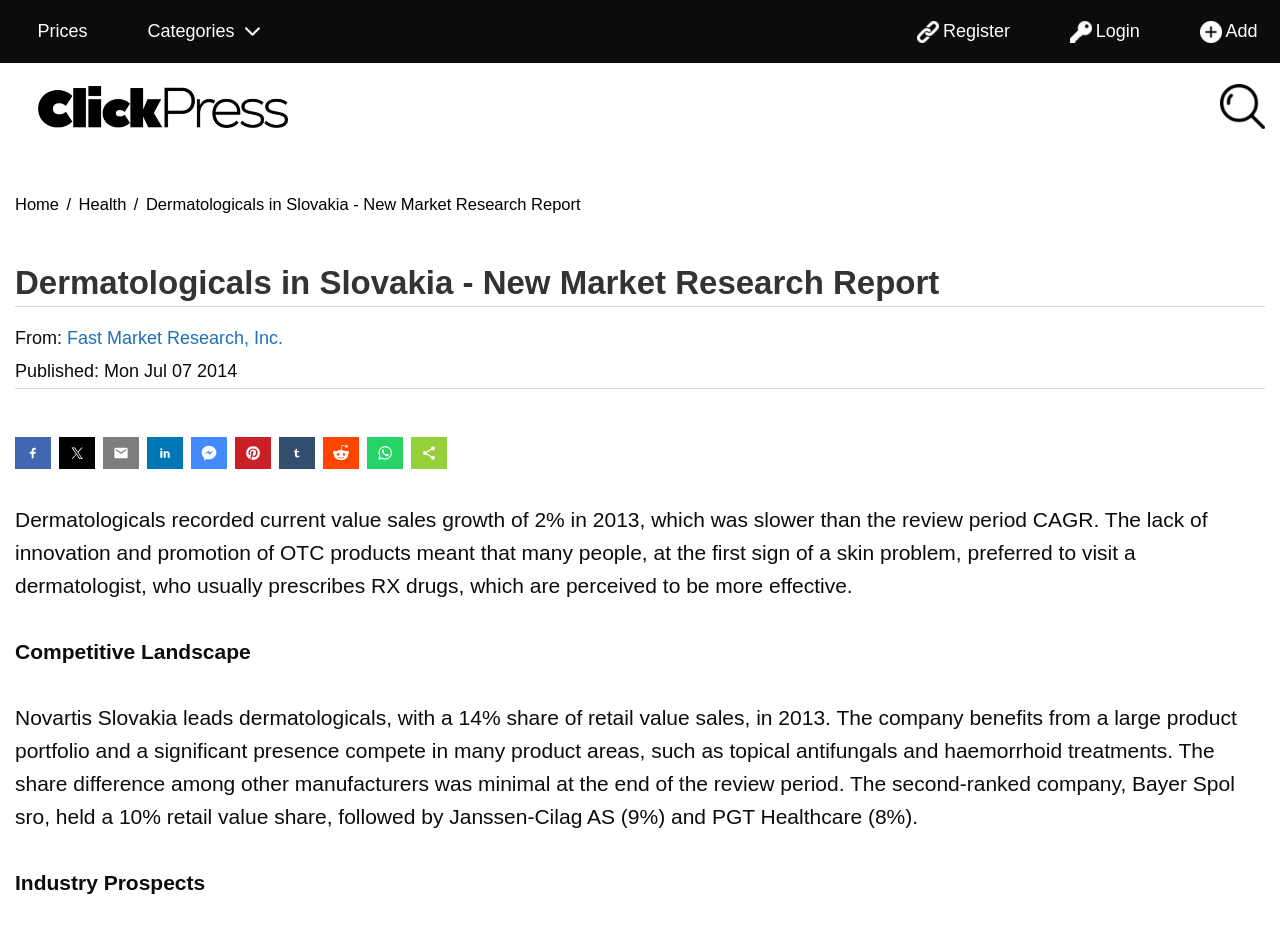Extract the main heading text from the webpage.

Dermatologicals in Slovakia - New Market Research Report